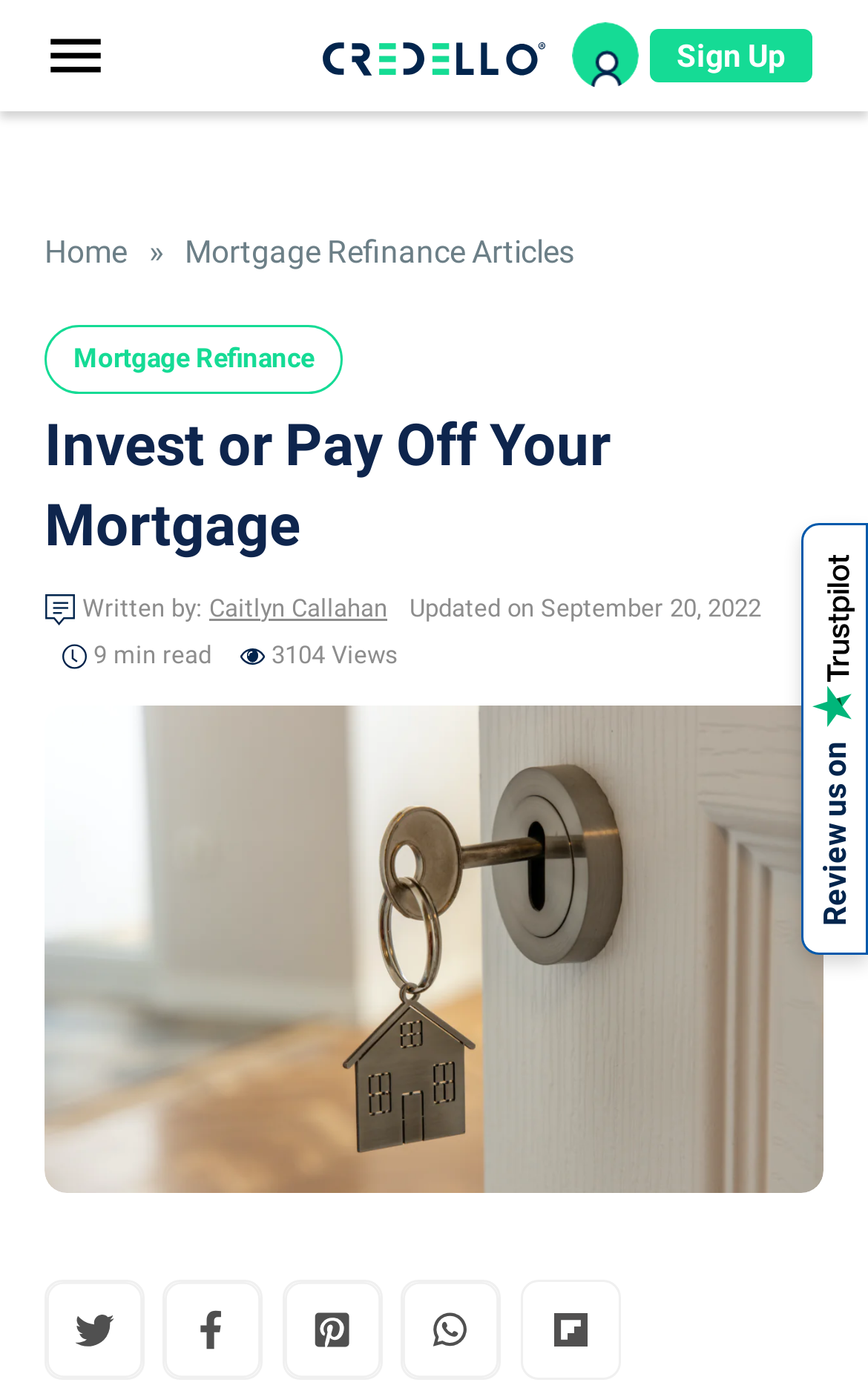Observe the image and answer the following question in detail: What is the topic of the article?

I found the topic of the article by looking at the header, which has a heading with the text 'Invest or Pay Off Your Mortgage'. This heading is located at the top of the article content and indicates the topic of the article.